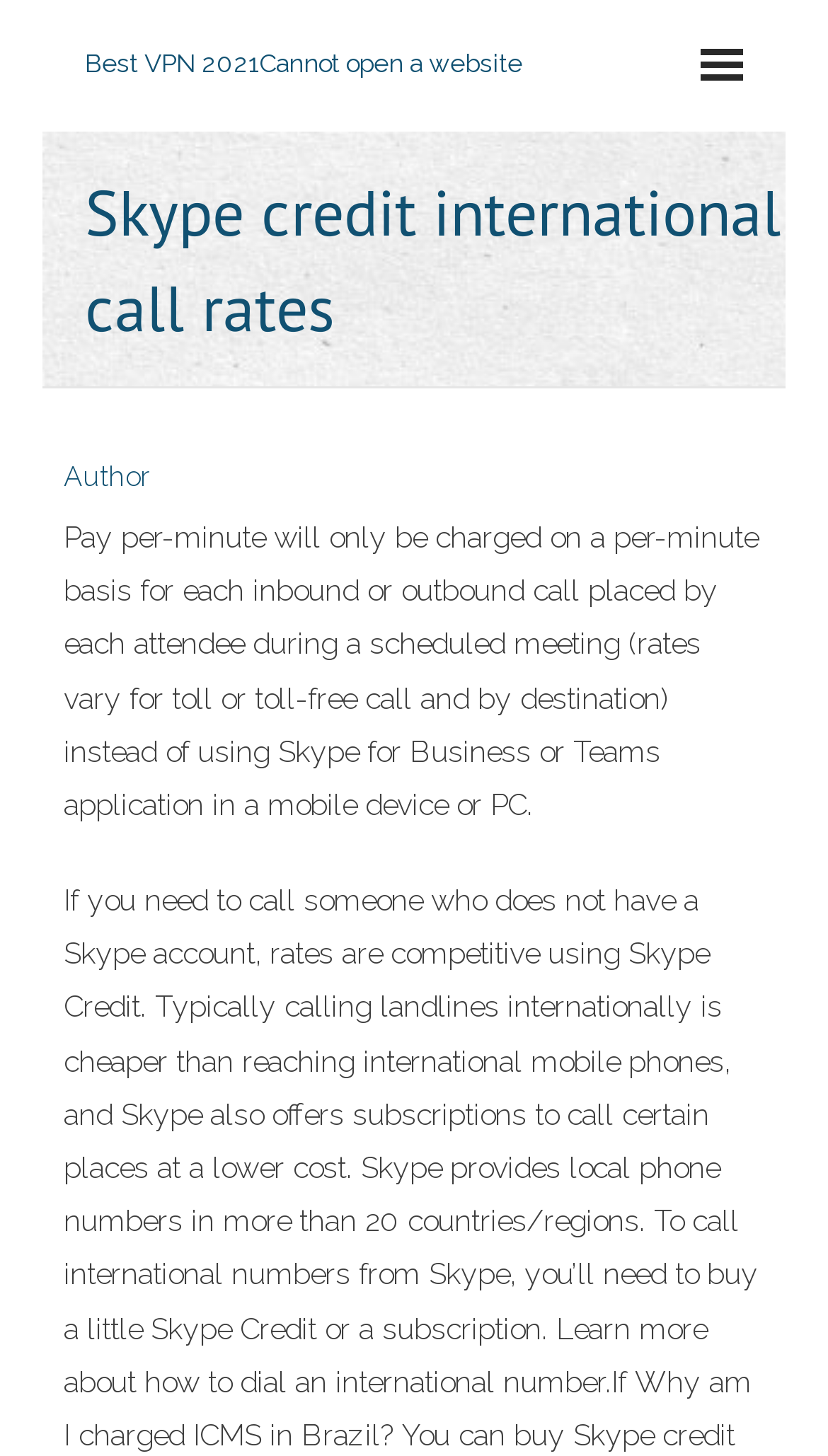What is the topic of the webpage?
Please give a well-detailed answer to the question.

Based on the heading element 'Skype credit international call rates' and the meta description, it is clear that the webpage is about Skype credit international call rates.